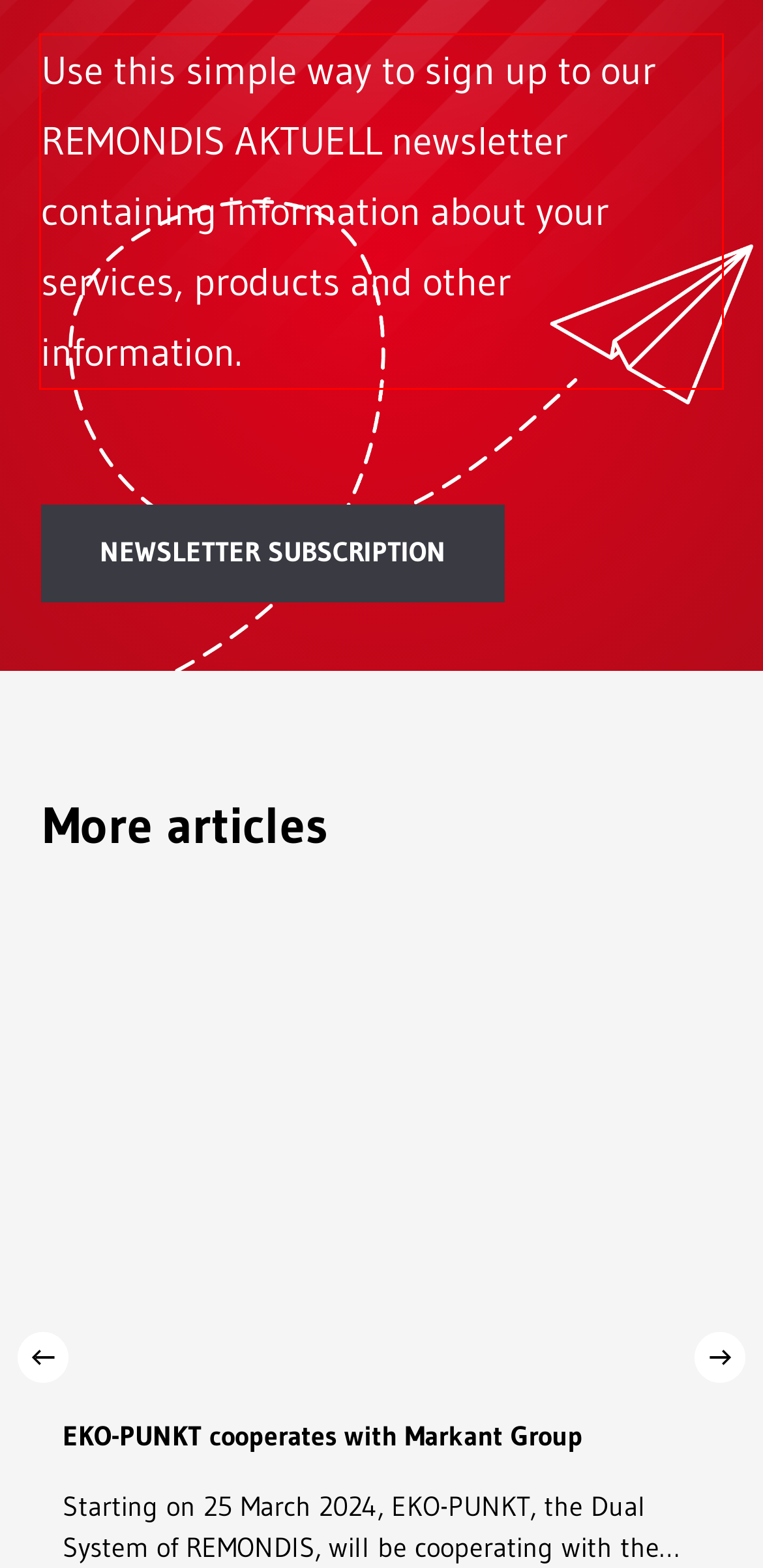Identify the text inside the red bounding box in the provided webpage screenshot and transcribe it.

Use this simple way to sign up to our REMONDIS AKTUELL newsletter containing information about your services, products and other information.